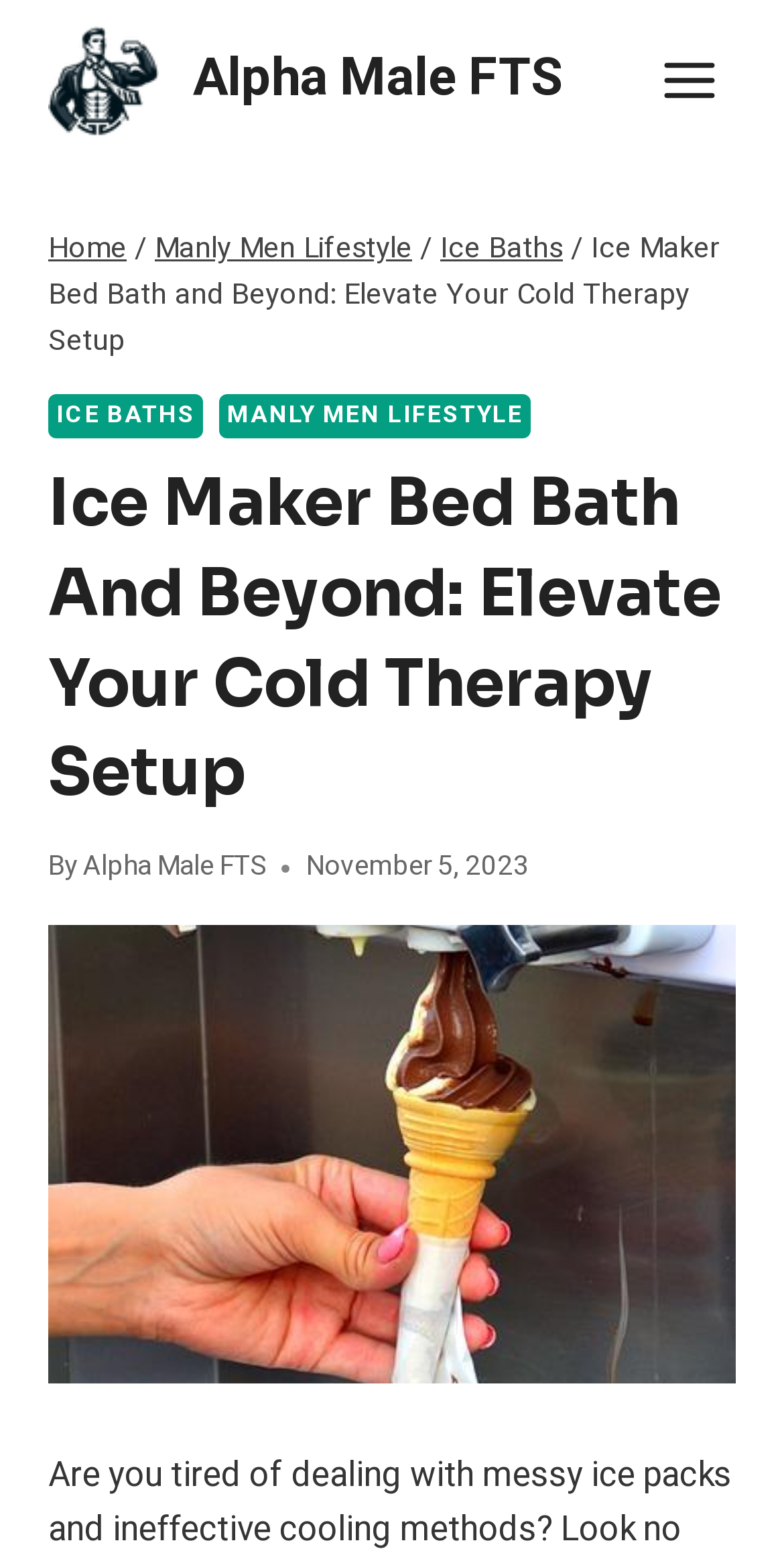Answer the question with a brief word or phrase:
What is the name of the website?

Alpha Male FTS